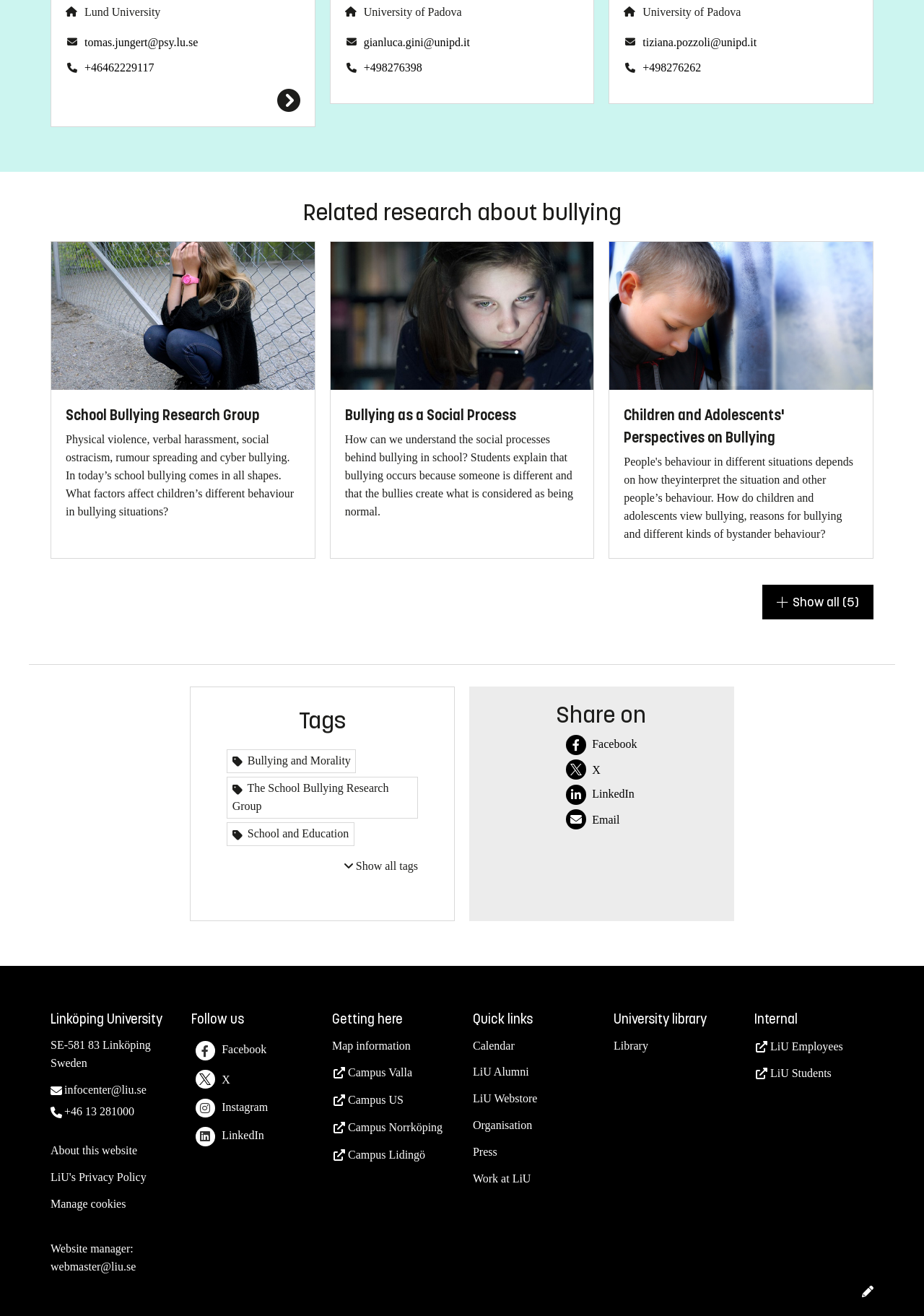What is the name of the university?
Provide an in-depth and detailed explanation in response to the question.

I found the name of the university by looking at the heading 'Linköping University' at the bottom of the page.